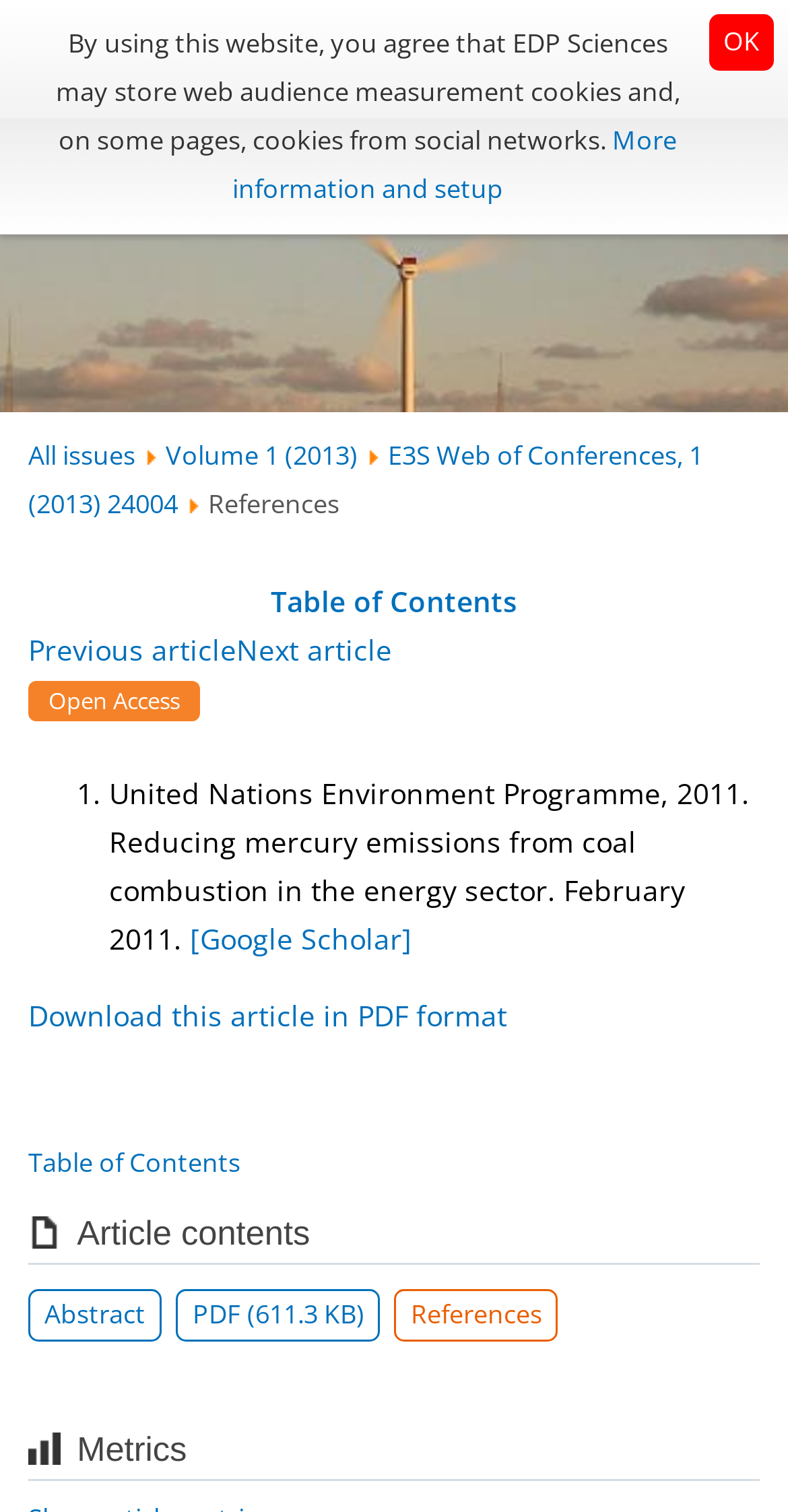What is the size of the downloadable PDF?
Could you give a comprehensive explanation in response to this question?

The size of the downloadable PDF can be inferred from the link element with the description 'PDF (611.3 KB)' and its bounding box coordinates [0.224, 0.853, 0.483, 0.888].